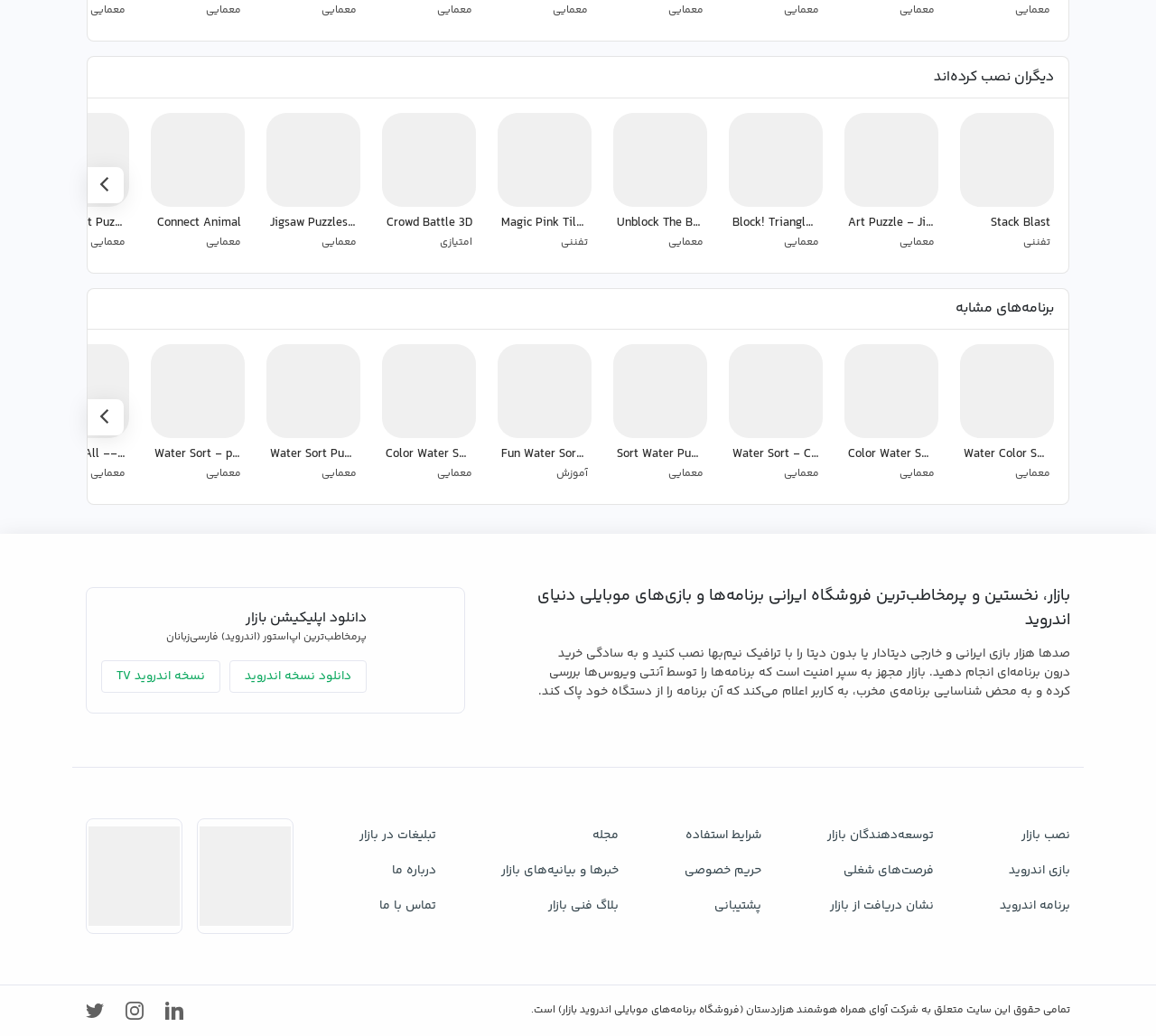What is the name of the store mentioned on this webpage?
Please provide a single word or phrase as your answer based on the image.

بازار